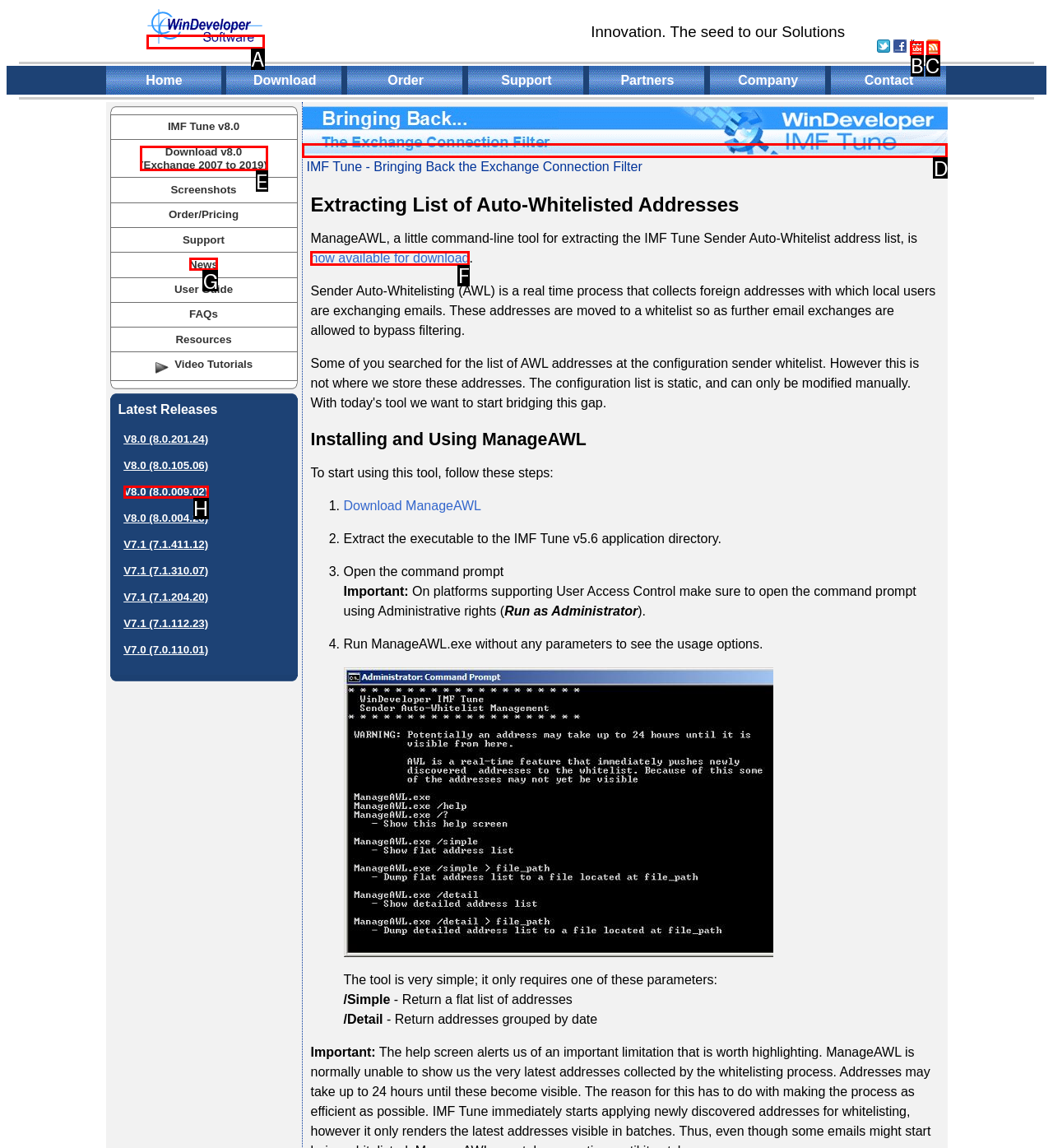Indicate which red-bounded element should be clicked to perform the task: Download v8.0 (Exchange 2007 to 2019) Answer with the letter of the correct option.

E